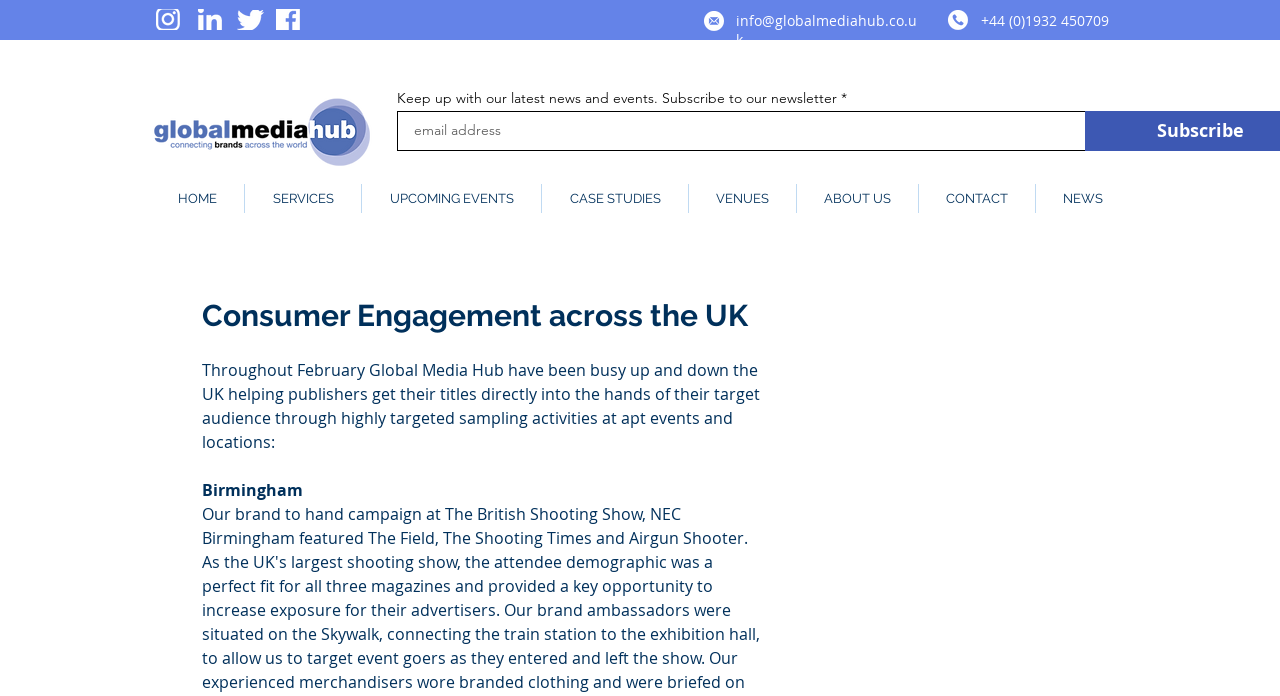Using the details from the image, please elaborate on the following question: What is the location mentioned in the webpage content?

I found the location by looking at the static text element with the text 'Birmingham' which is located in the main content section of the webpage.